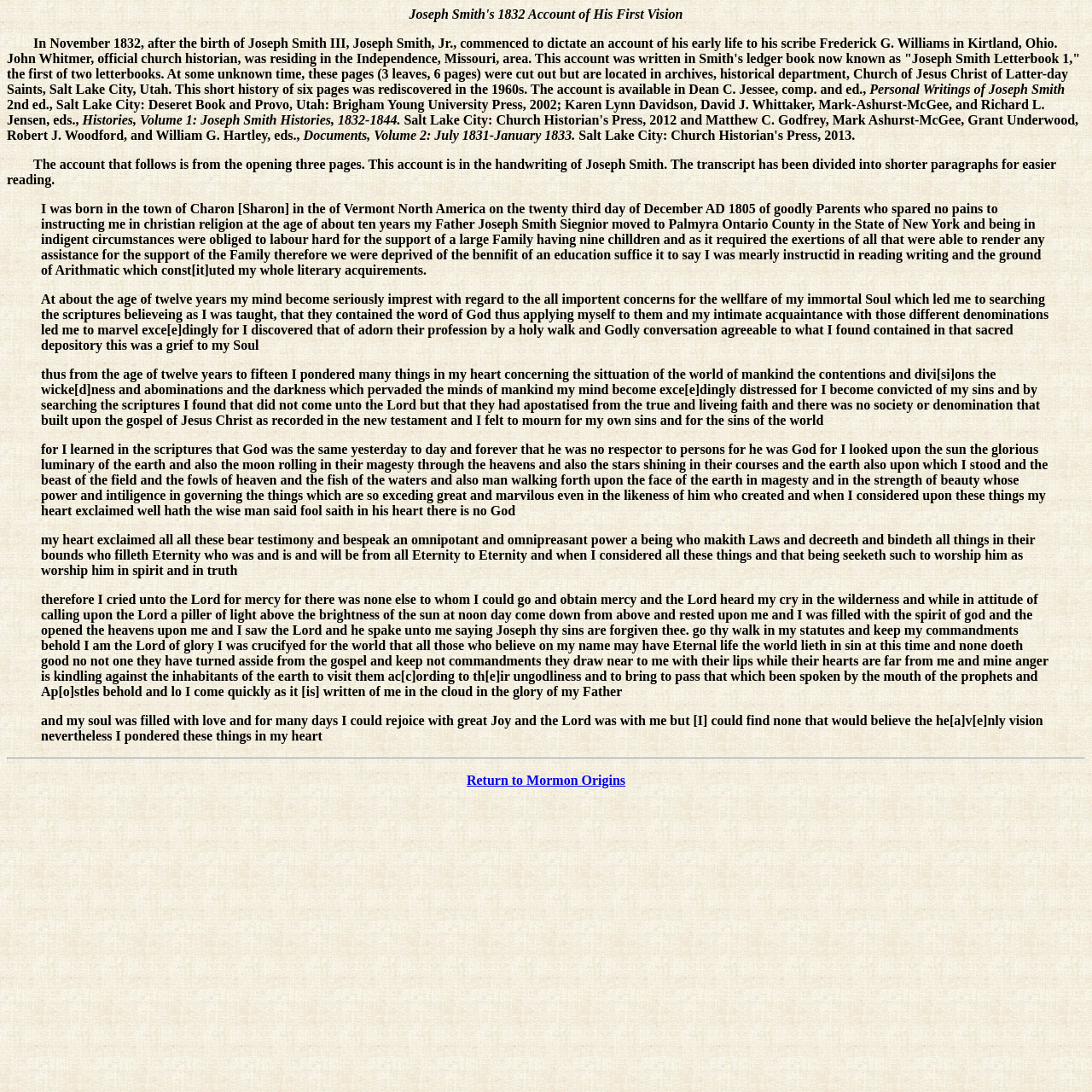Generate an in-depth caption that captures all aspects of the webpage.

The webpage is dedicated to Mormon Origins, providing historical documents related to the beginnings of Mormonism. At the top of the page, there is a small image, followed by a brief introduction to Joseph Smith's account of his early life, written in 1832. Below this introduction, there are several blockquotes containing the transcript of Joseph Smith's handwritten account, divided into shorter paragraphs for easier reading.

The blockquotes are arranged vertically, with each one positioned below the previous one, and they occupy most of the page. The text within the blockquotes is written in a formal, old-fashioned style, describing Joseph Smith's thoughts and experiences from his childhood to his early teenage years.

To the right of the introduction, there is a smaller section with the title "Personal Writings of Joseph Smith" and a list of book titles and editors, including "Histories, Volume 1: Joseph Smith Histories, 1832-1844" and "Documents, Volume 2: July 1831-January 1833". Below this section, there is another small image.

At the bottom of the page, there is a horizontal separator line, followed by a link to "Return to Mormon Origins".